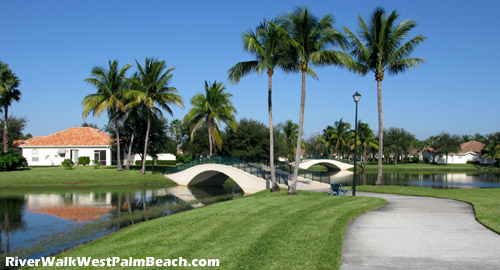Describe all the elements in the image extensively.

Explore the picturesque setting of RiverWalk in West Palm Beach, Florida, as captured in this vibrant image. Featuring a serene landscape, the scene showcases a charming house nestled along a peaceful waterway, framed by lush palm trees that sway gently in the breeze. A graceful, curved bridge arches over the water, inviting leisurely strolls across the tranquil environment. This idyllic community, with its well-maintained pathways and manicured lawns, epitomizes relaxed waterfront living. Imagine calling this beautiful place home, where every day can begin and end with scenic views and a calming atmosphere.